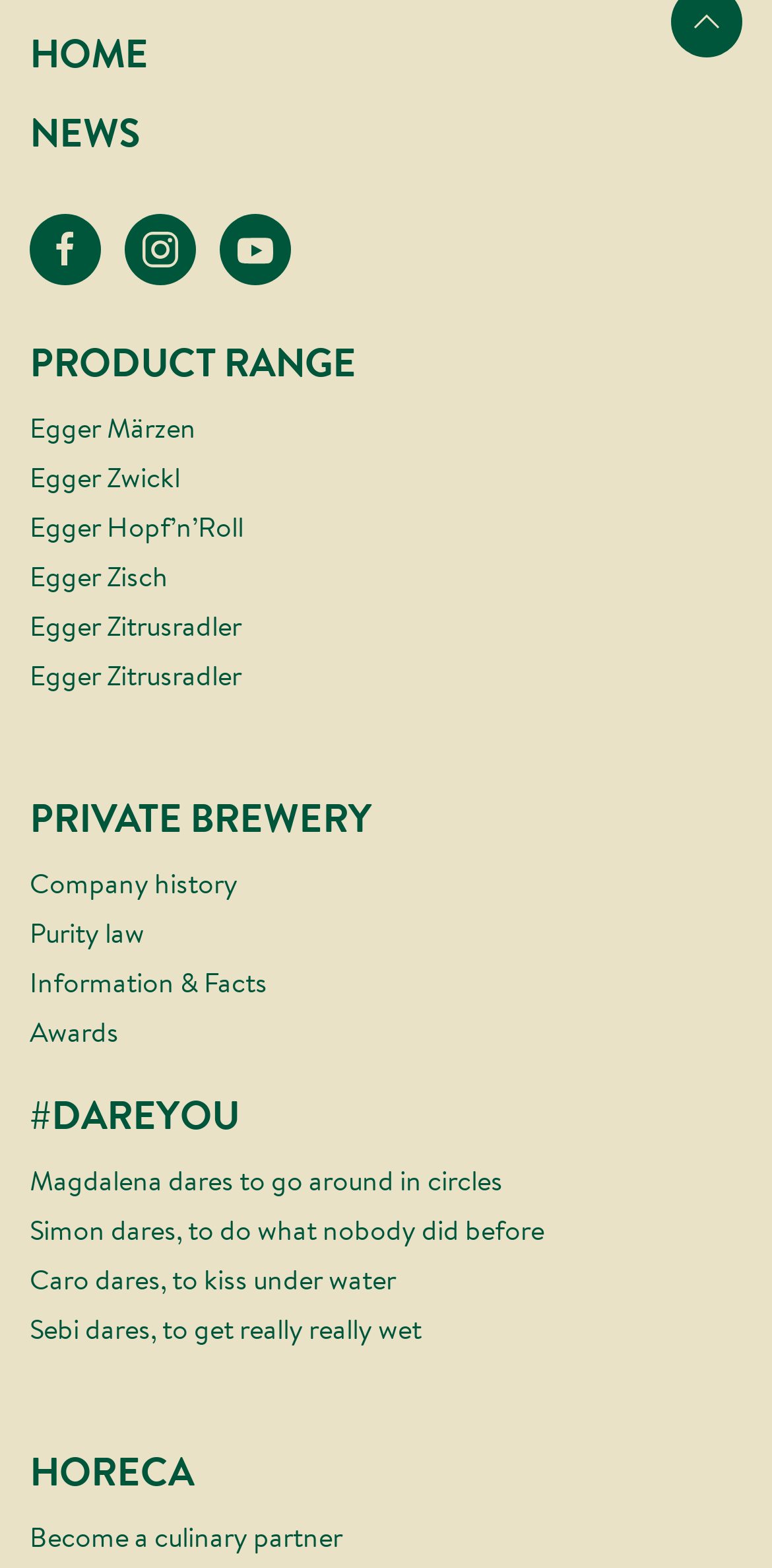Locate the bounding box coordinates of the clickable area to execute the instruction: "Click on HOME". Provide the coordinates as four float numbers between 0 and 1, represented as [left, top, right, bottom].

[0.038, 0.01, 0.962, 0.06]